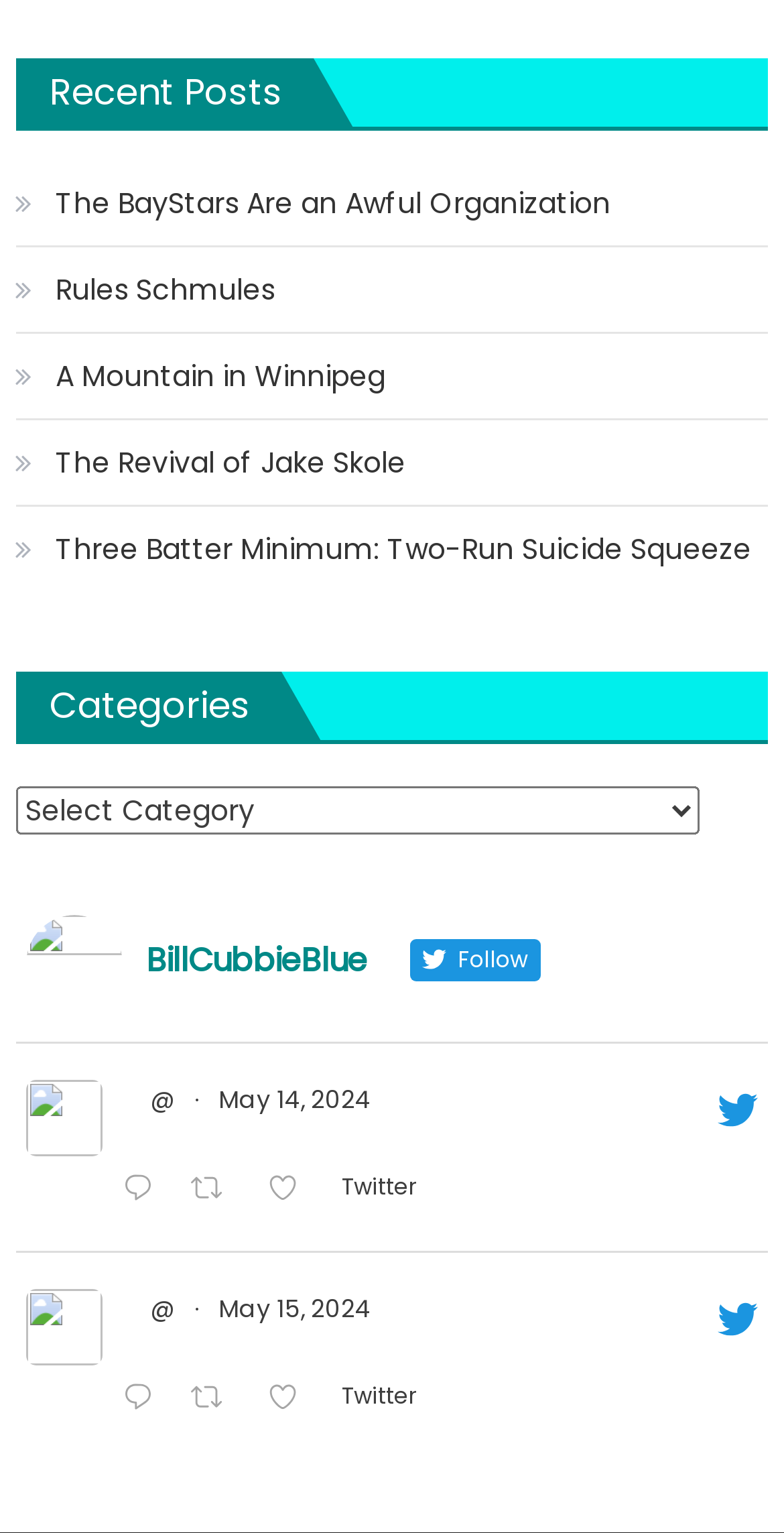Determine the bounding box coordinates of the clickable region to follow the instruction: "Read the article about 'Business Leaders Donate Tickets for Students to see ‘Hidden Figures’'".

None